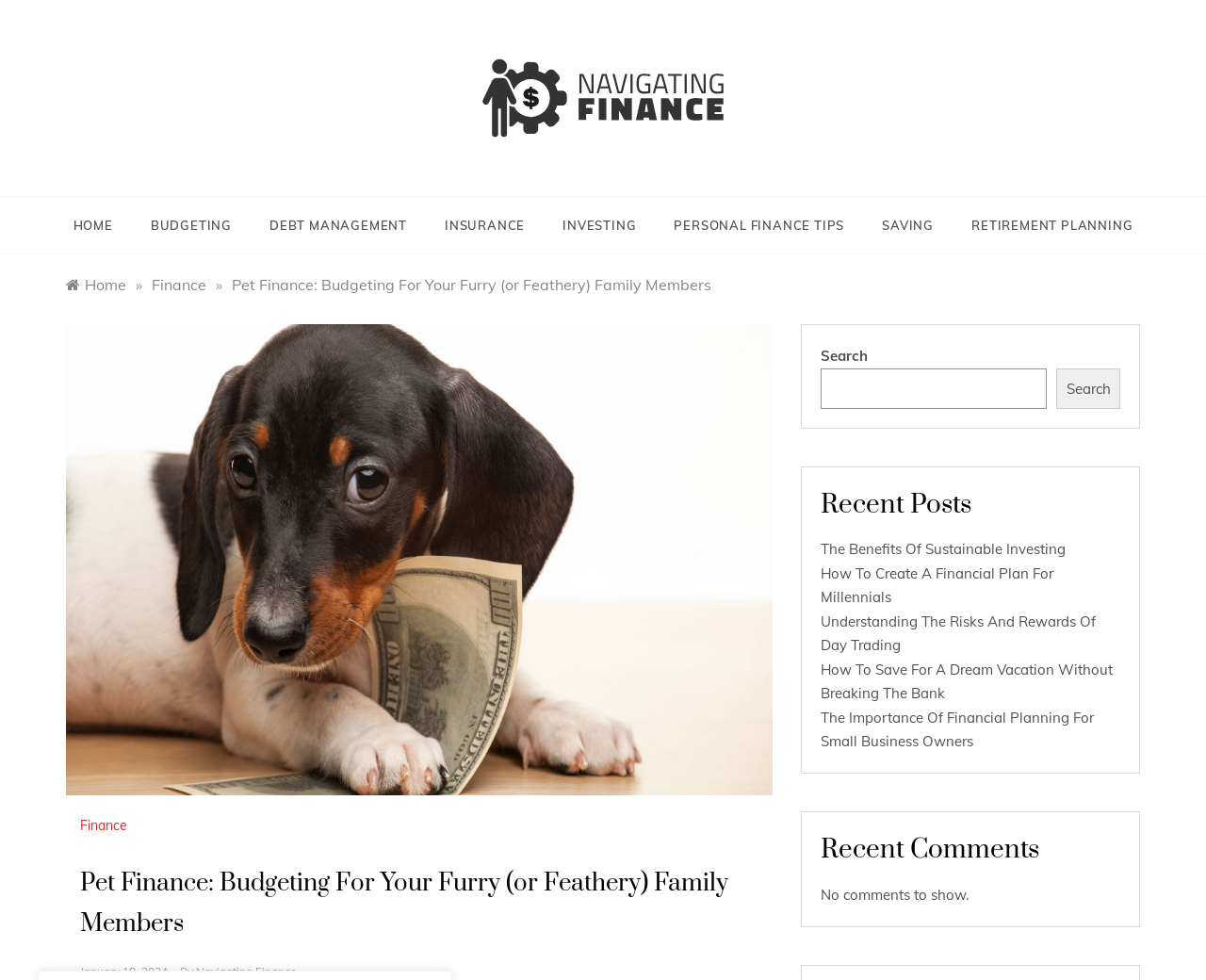What is the topic of the current webpage?
Using the image as a reference, answer the question with a short word or phrase.

Pet Finance